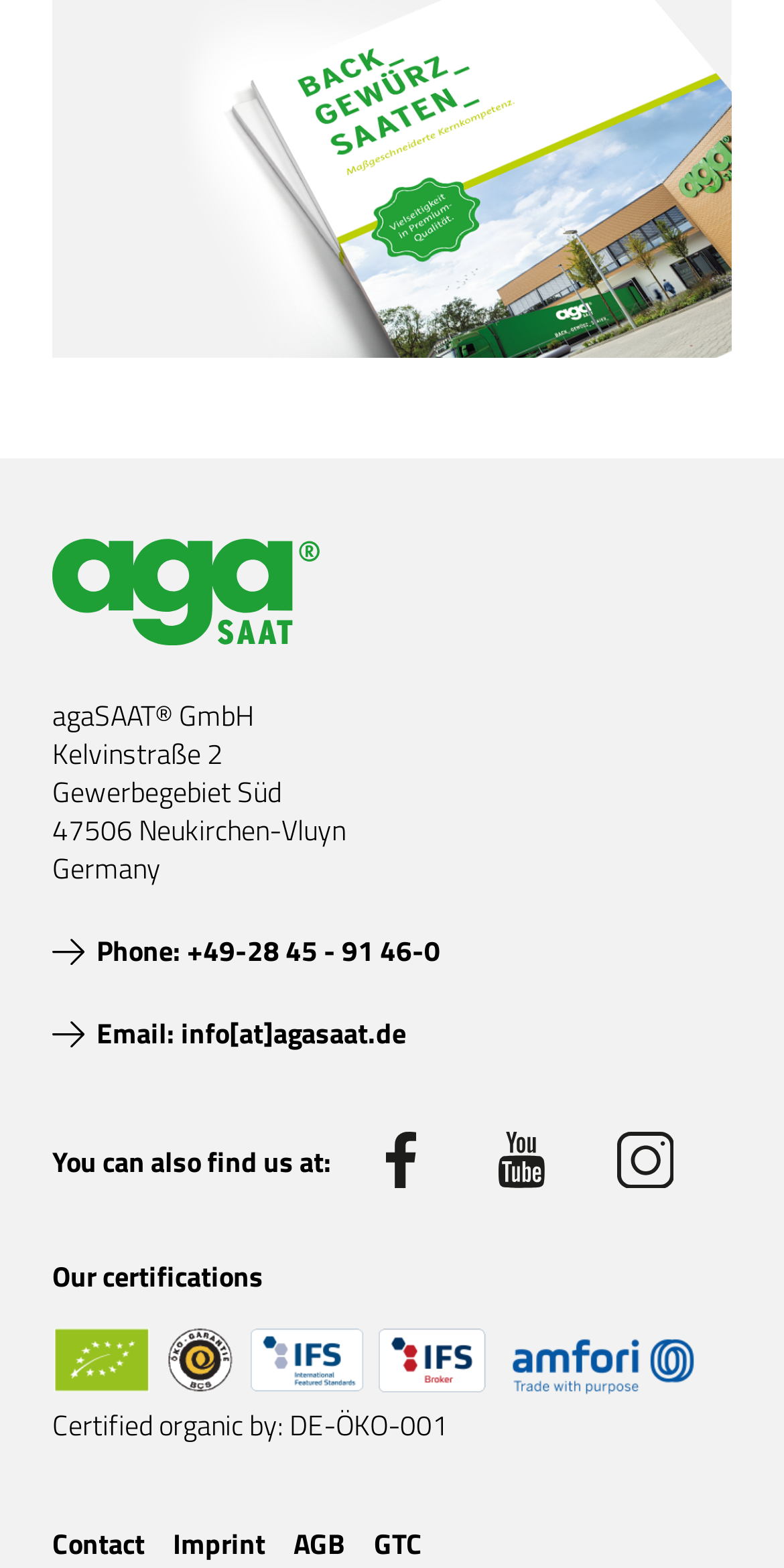What is the company name?
Please elaborate on the answer to the question with detailed information.

The company name can be found in the top section of the webpage, where the address and contact information are listed. The StaticText element with the text 'agaSAAT GmbH' is the company name.